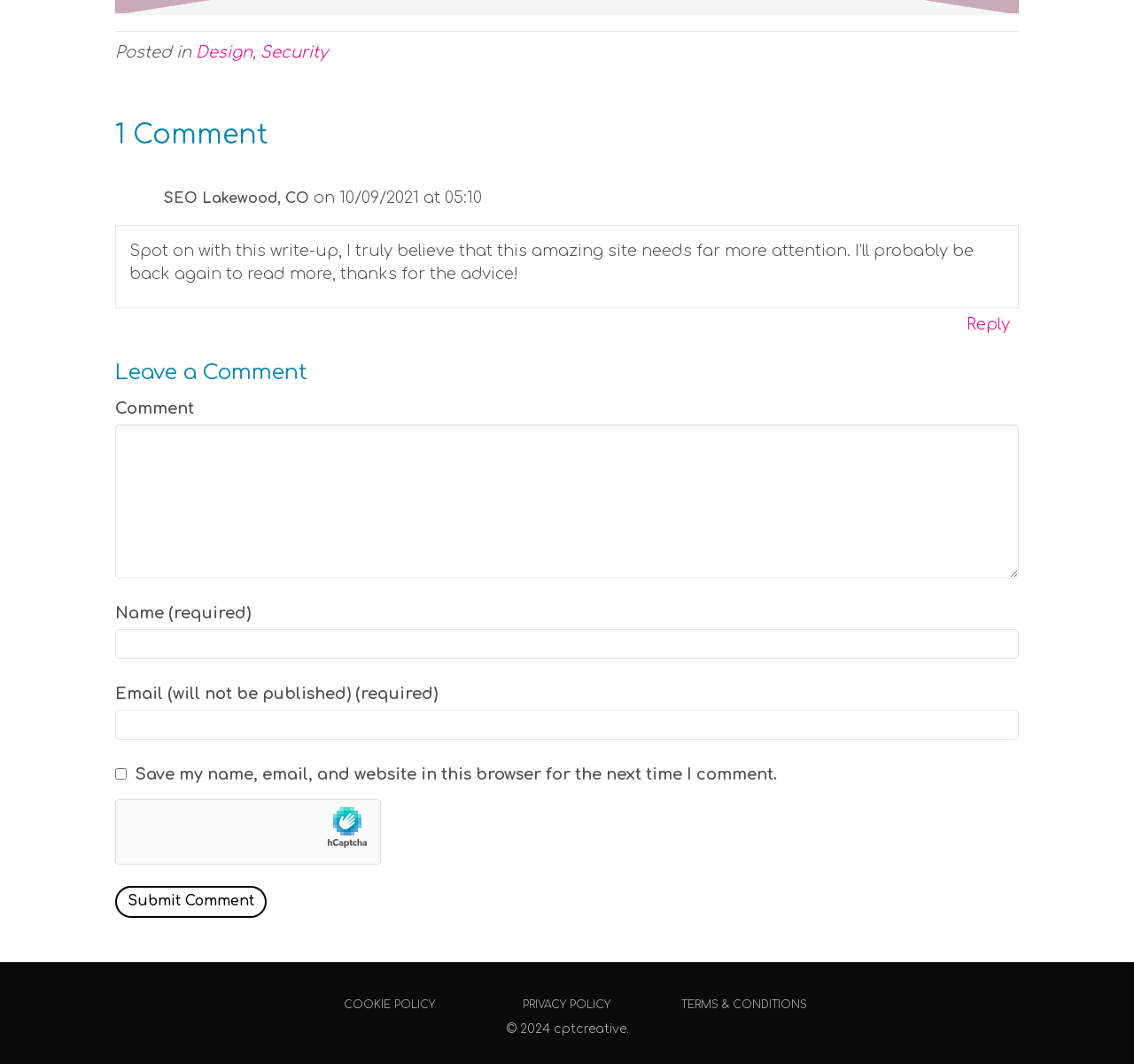Can you find the bounding box coordinates for the element to click on to achieve the instruction: "Click CALL NOW"?

None